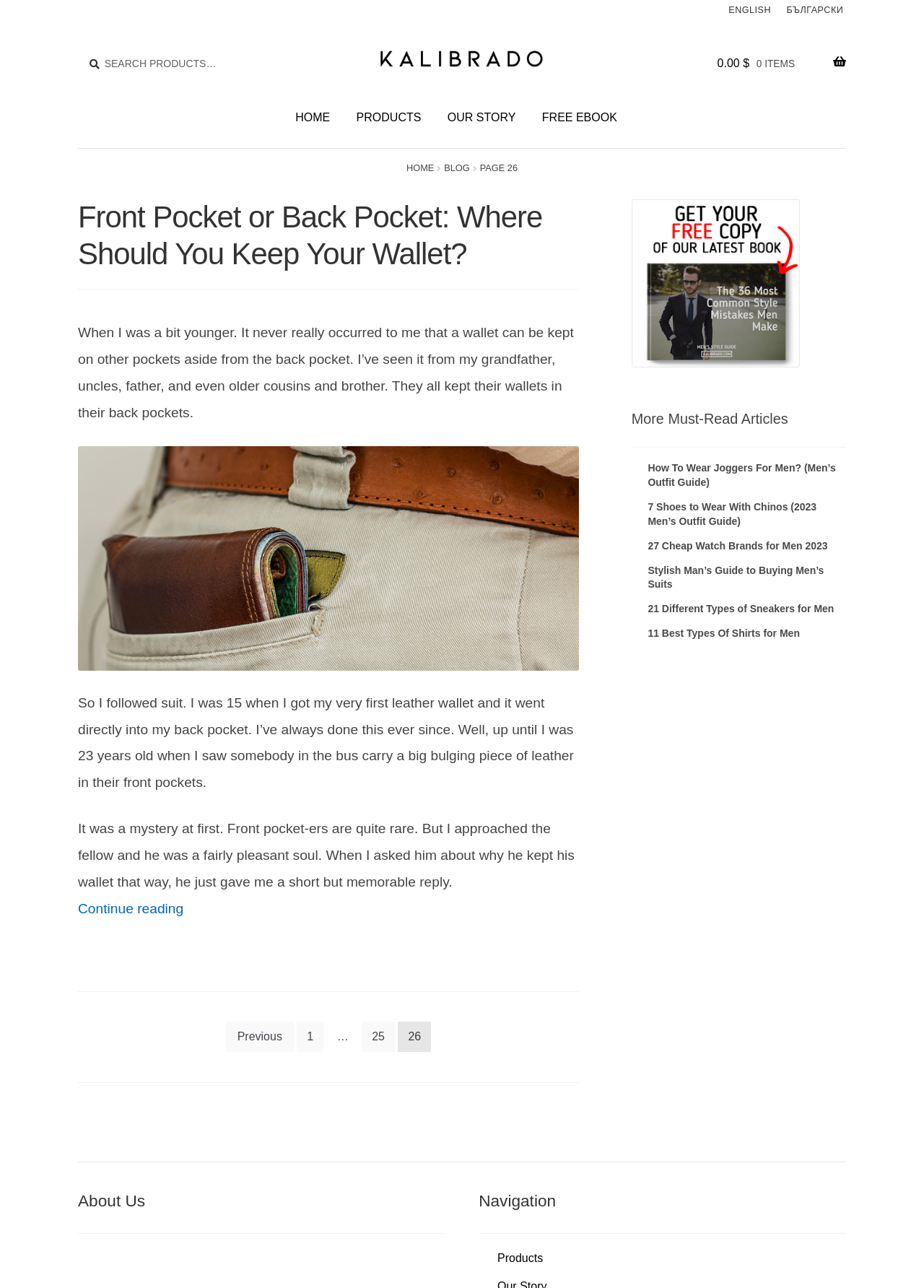Determine the bounding box coordinates of the element's region needed to click to follow the instruction: "Read the article 'Front Pocket or Back Pocket: Where Should You Keep Your Wallet?'". Provide these coordinates as four float numbers between 0 and 1, formatted as [left, top, right, bottom].

[0.084, 0.155, 0.587, 0.21]